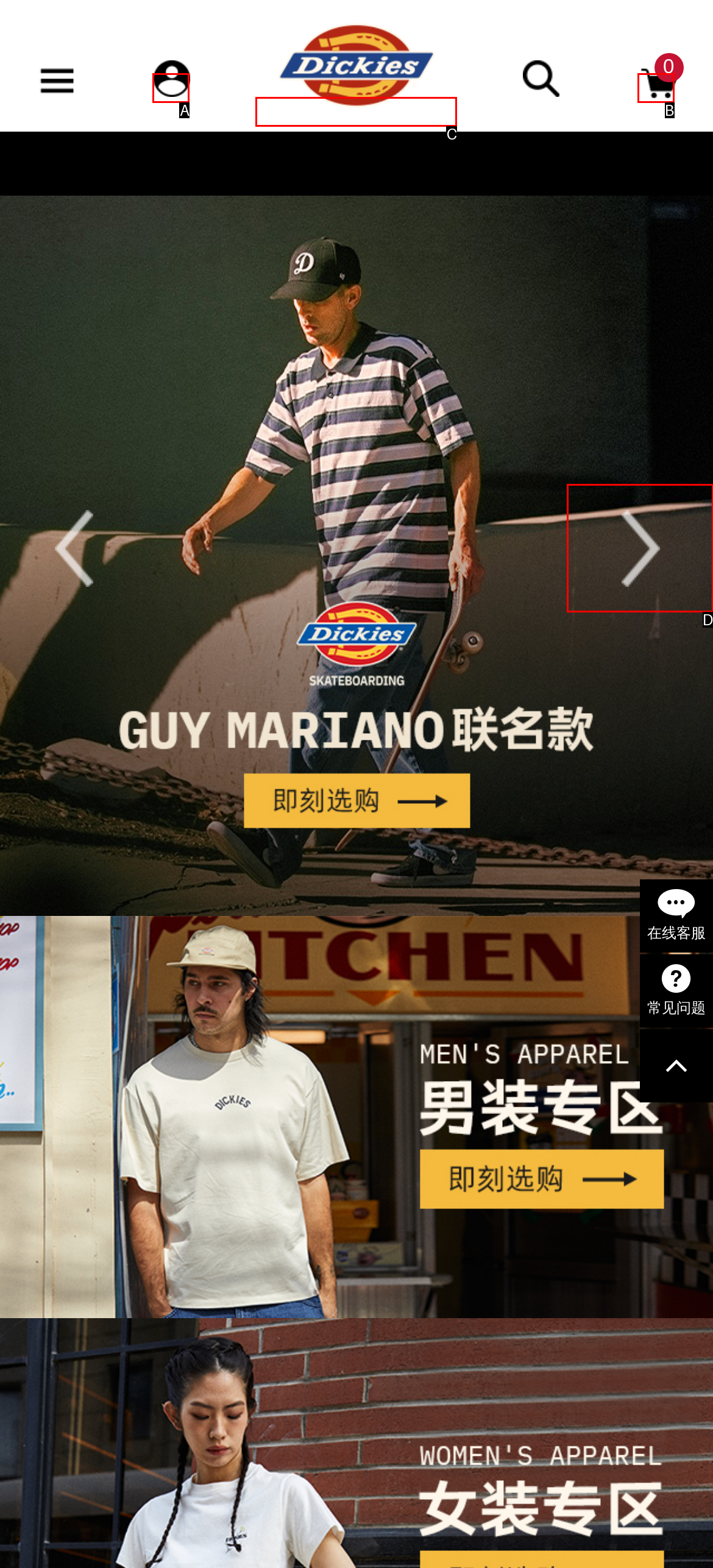Select the option that matches the description: © 2024 Aussie Soles US. Answer with the letter of the correct option directly.

None